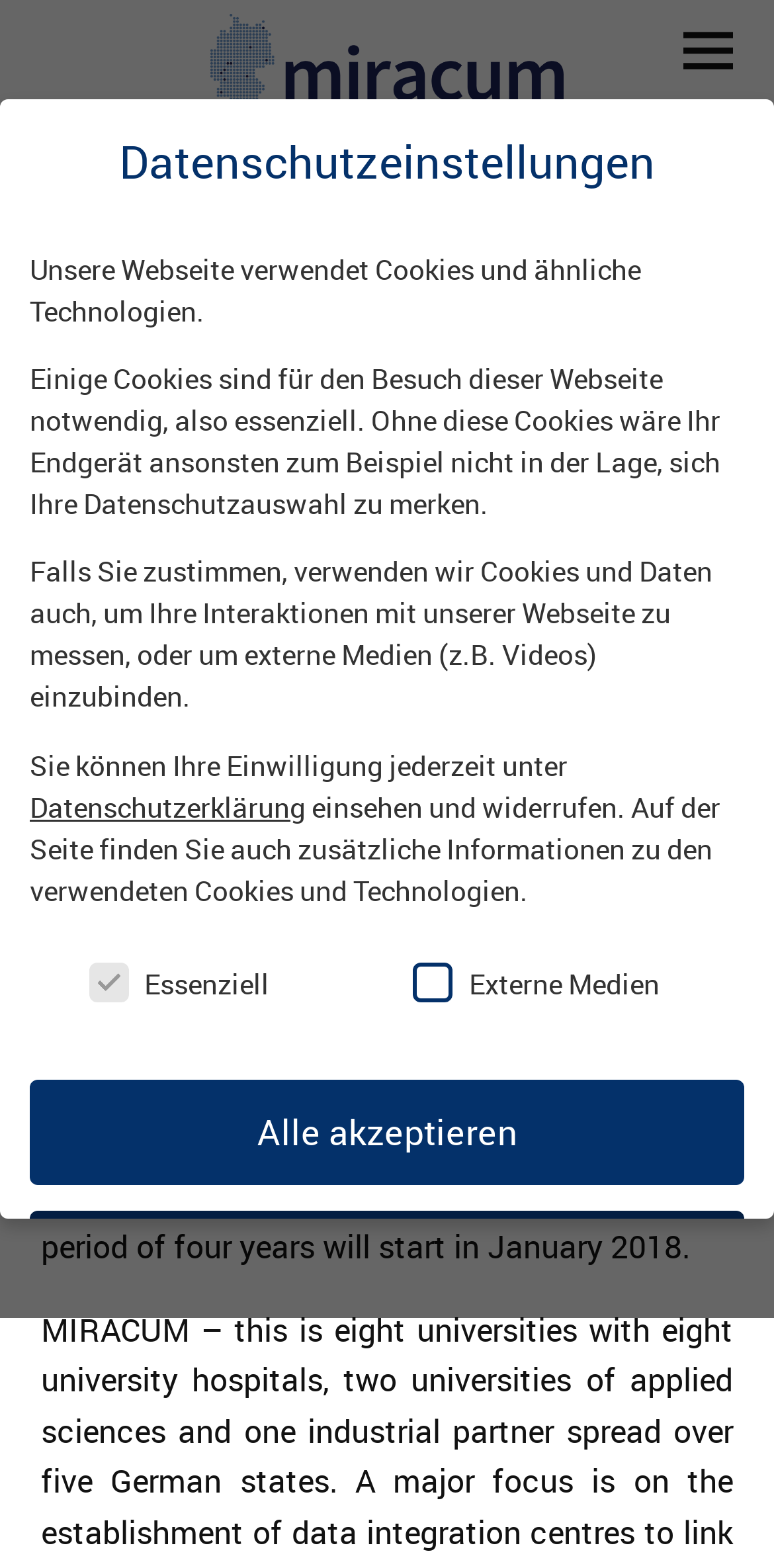Determine the bounding box coordinates for the clickable element to execute this instruction: "View Blog". Provide the coordinates as four float numbers between 0 and 1, i.e., [left, top, right, bottom].

None